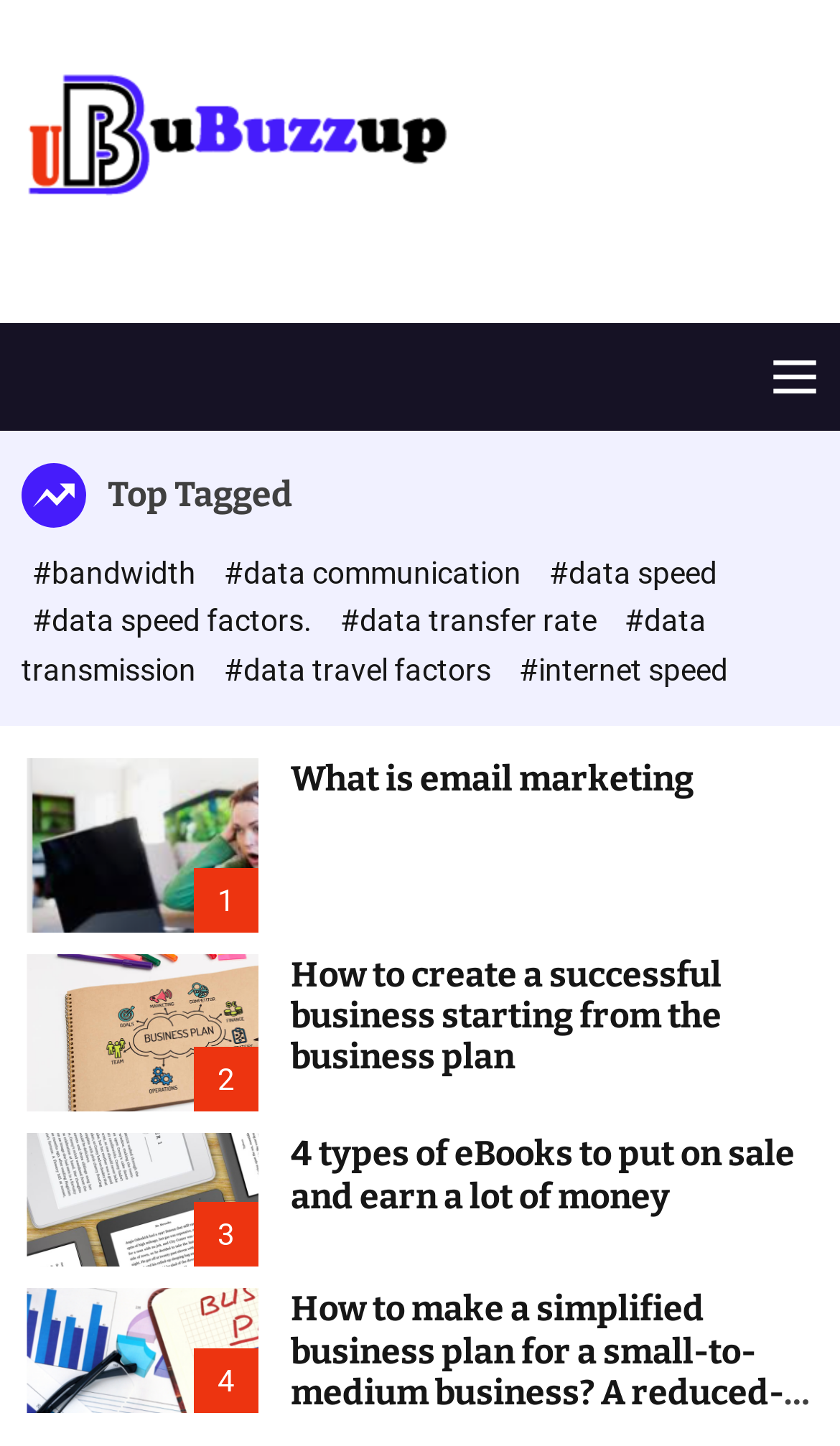Offer a thorough description of the webpage.

This webpage appears to be a blog or news article page, with a focus on business and marketing topics. At the top, there is a "Buzz Up" link and image, which is likely a call-to-action or social media sharing button. Next to it, there is a "Menu" button that expands to reveal a navigation menu.

Below the top section, there is a heading that reads "Top Tagged", followed by a series of links with keywords related to data communication and speed. These links are arranged horizontally and take up about a quarter of the page width.

The main content of the page is divided into four sections, each containing an article with a heading, link, and image. The articles are stacked vertically, with the first one starting from about a quarter of the way down the page. The headings of the articles are "What is email marketing", "How to create a successful business starting from the business plan", "4 types of eBooks to put on sale and earn a lot of money", and "How to make a simplified business plan for a small-to-medium business? A reduced-level guide for SMEs". Each article has a brief summary or introduction, and the images accompanying the articles are likely thumbnails or illustrations related to the topic.

There are a total of four articles on the page, with each one taking up about a quarter of the page height. The layout is clean and easy to navigate, with clear headings and concise text.